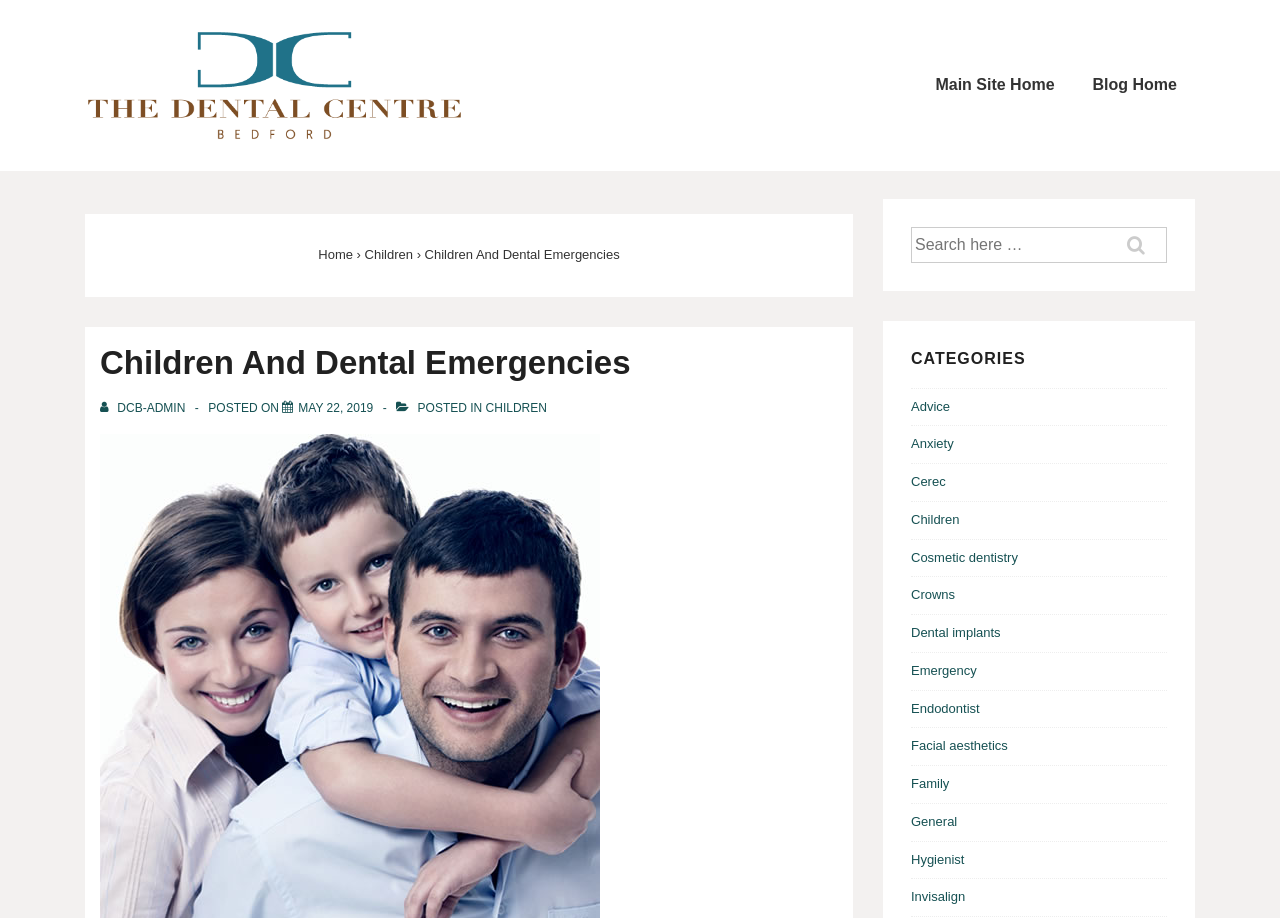Identify the bounding box coordinates for the UI element described by the following text: "Proudly powered by WordPress.". Provide the coordinates as four float numbers between 0 and 1, in the format [left, top, right, bottom].

None